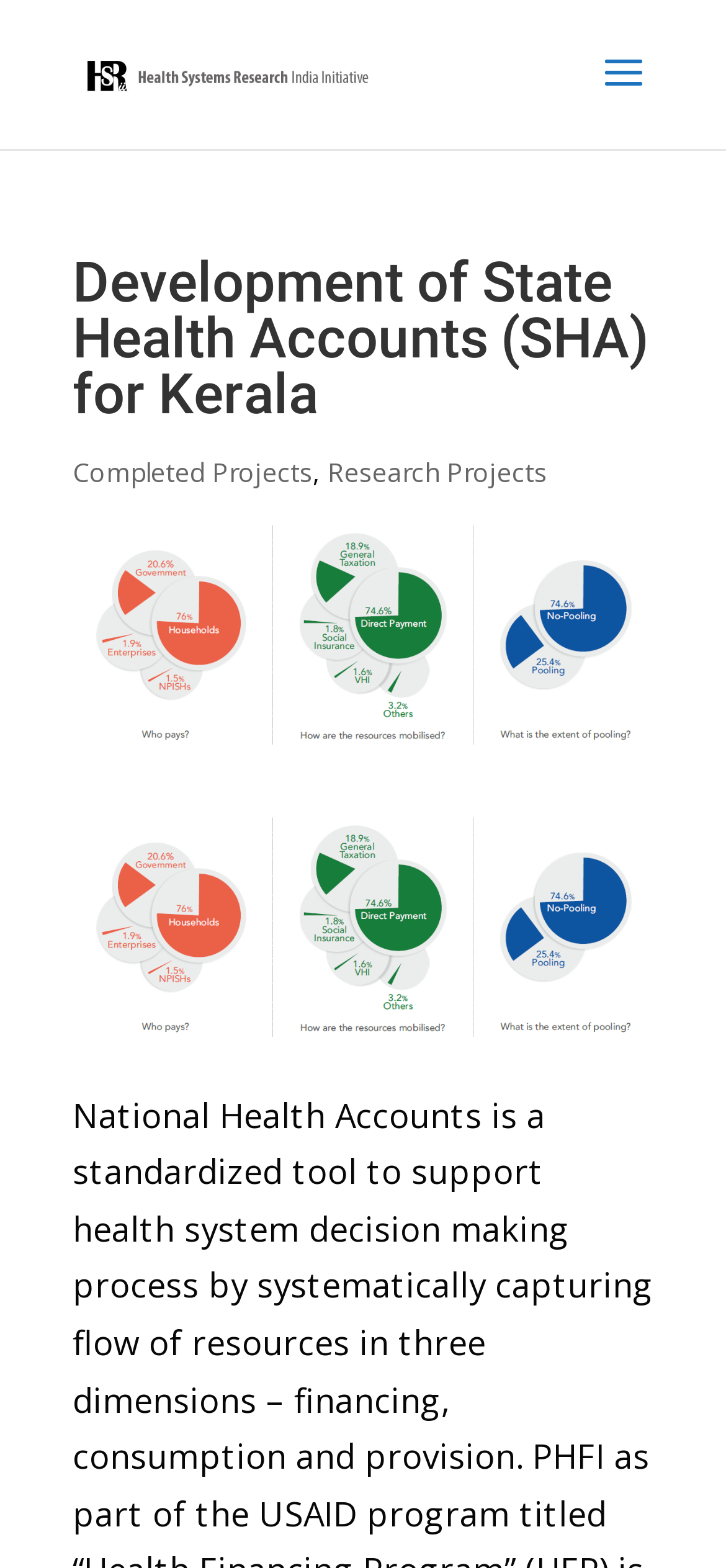Extract the primary heading text from the webpage.

Development of State Health Accounts (SHA) for Kerala